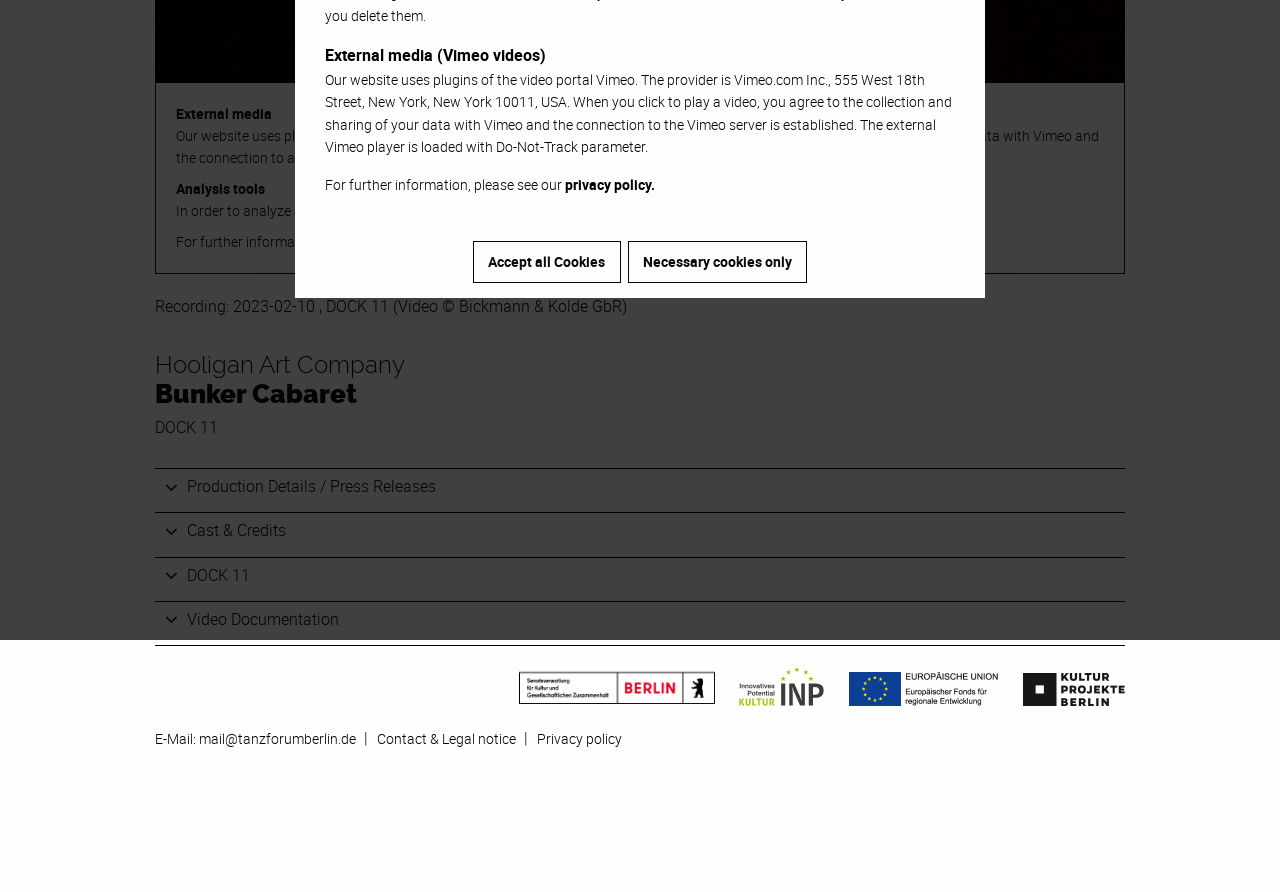Please determine the bounding box coordinates for the element with the description: "Necessary cookies only".

[0.49, 0.27, 0.631, 0.317]